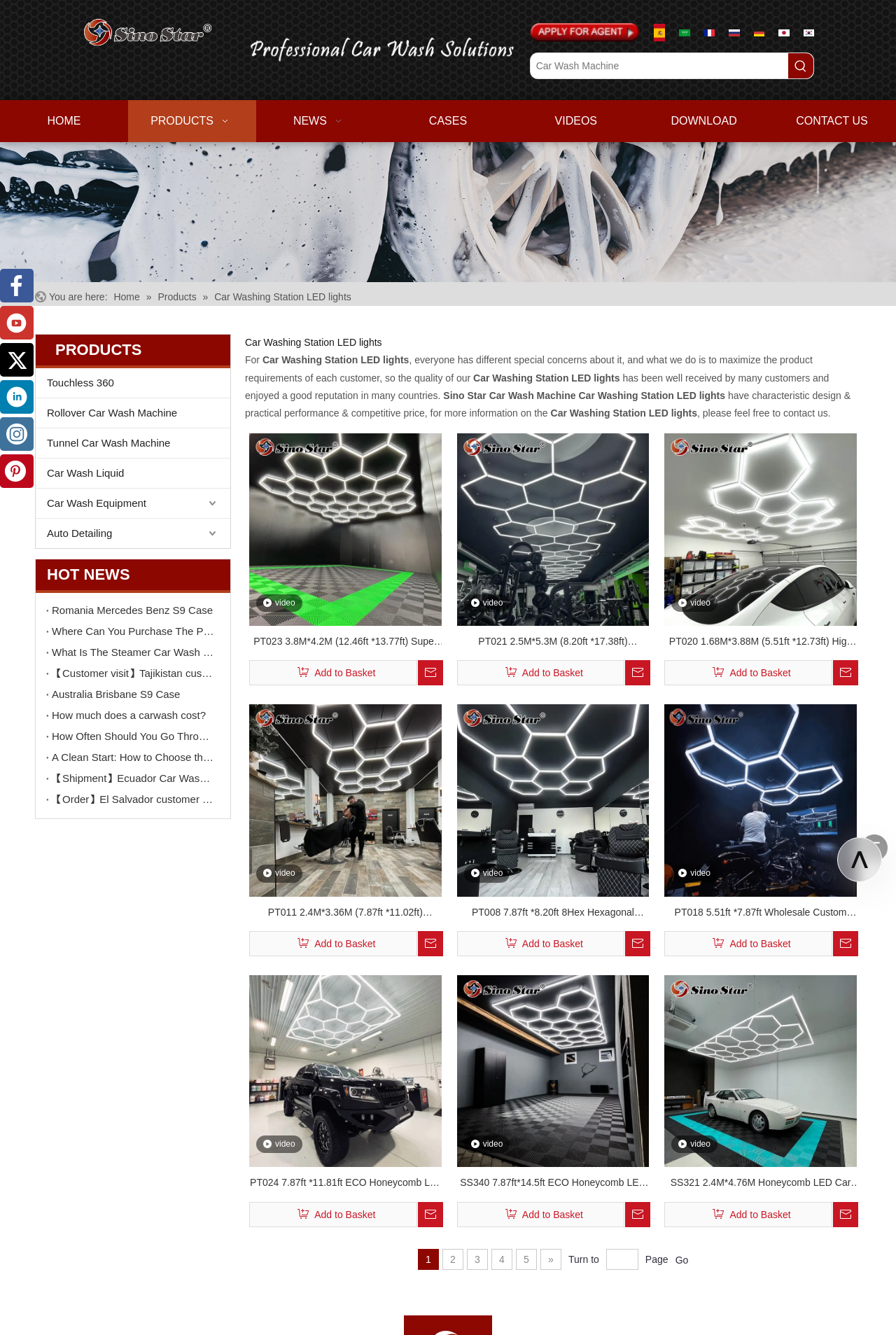Identify the bounding box coordinates of the HTML element based on this description: "video".

[0.742, 0.797, 0.956, 0.806]